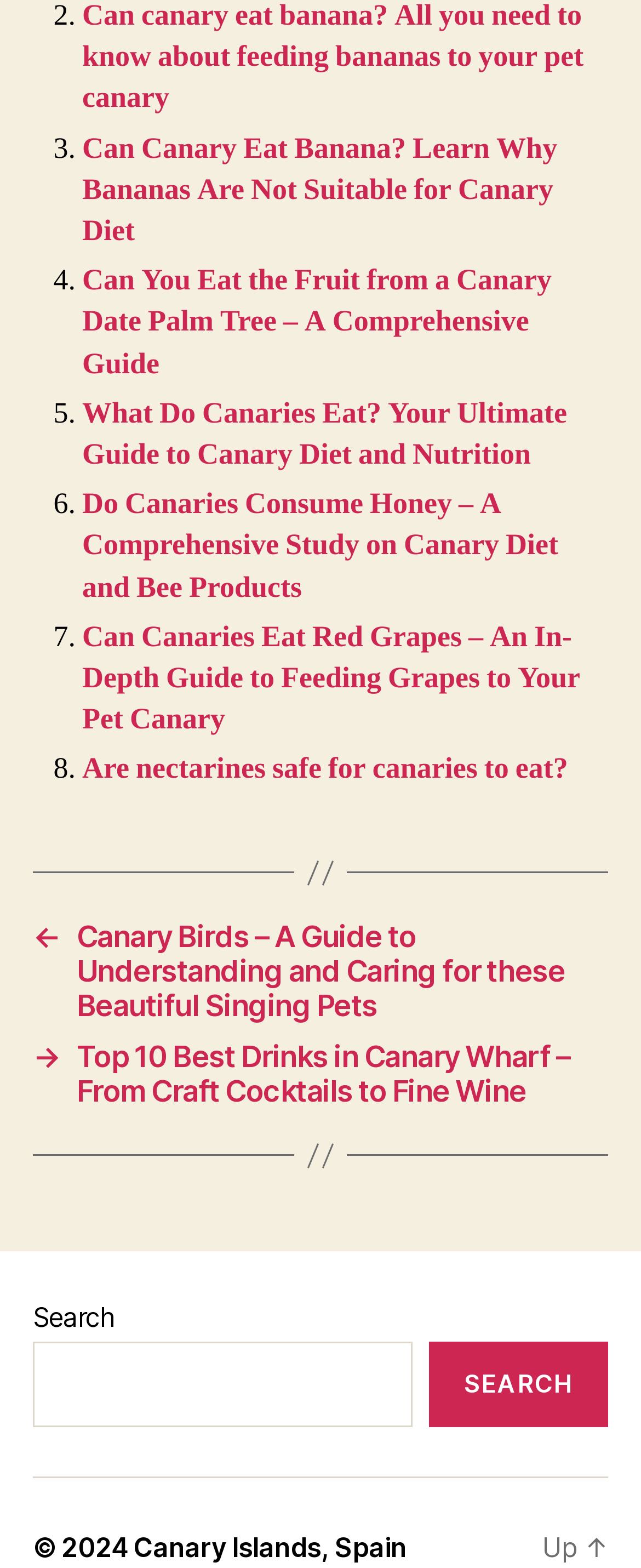Please identify the bounding box coordinates of the element that needs to be clicked to perform the following instruction: "Explore the article about canary birds".

[0.051, 0.587, 0.949, 0.653]